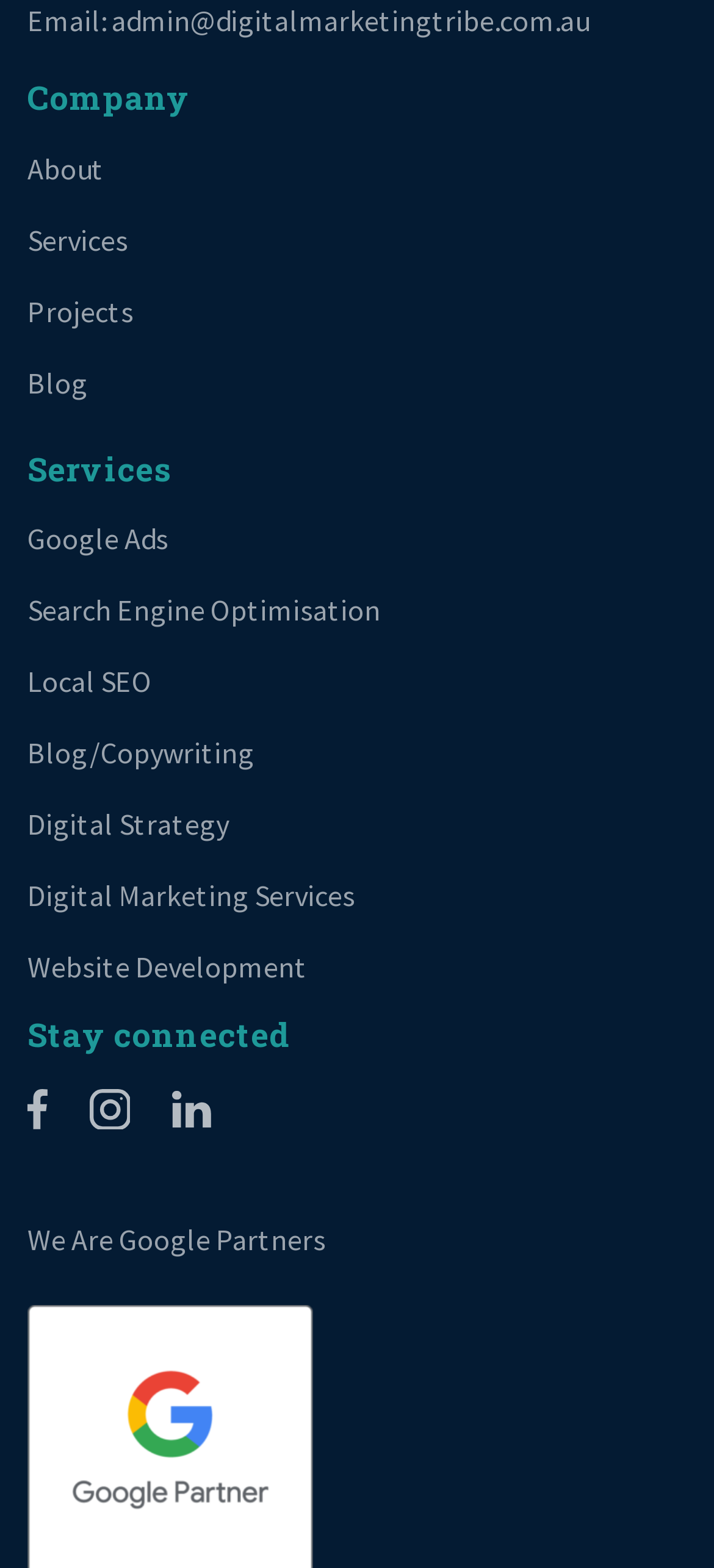How many services are listed?
Based on the visual details in the image, please answer the question thoroughly.

The services are listed under the 'Services' heading. There are 9 links listed, which are 'Google Ads', 'Search Engine Optimisation', 'Local SEO', 'Blog/Copywriting', 'Digital Strategy', 'Digital Marketing Services', 'Website Development', and others.